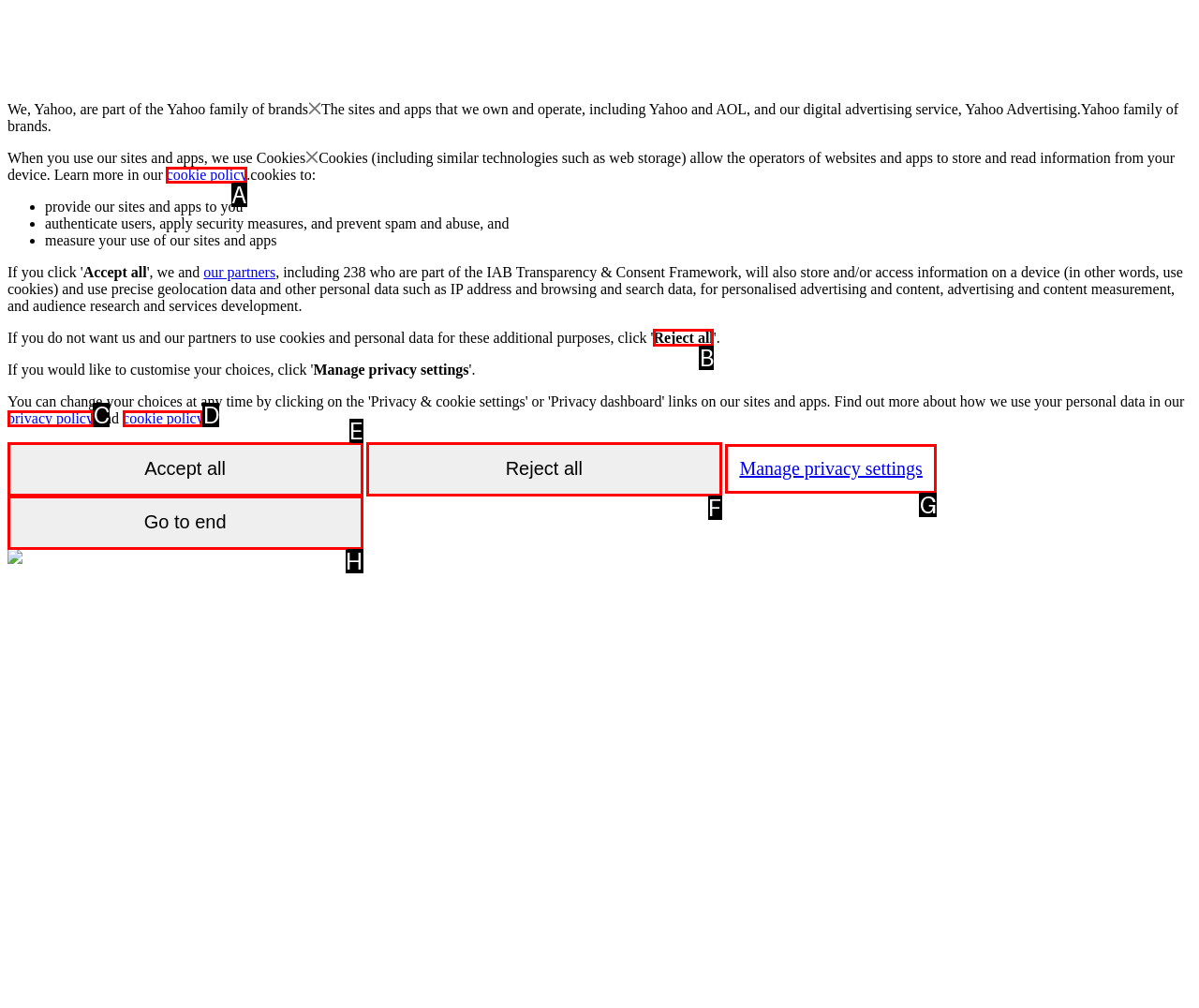Identify the correct option to click in order to complete this task: Click the 'Reject all' button
Answer with the letter of the chosen option directly.

B